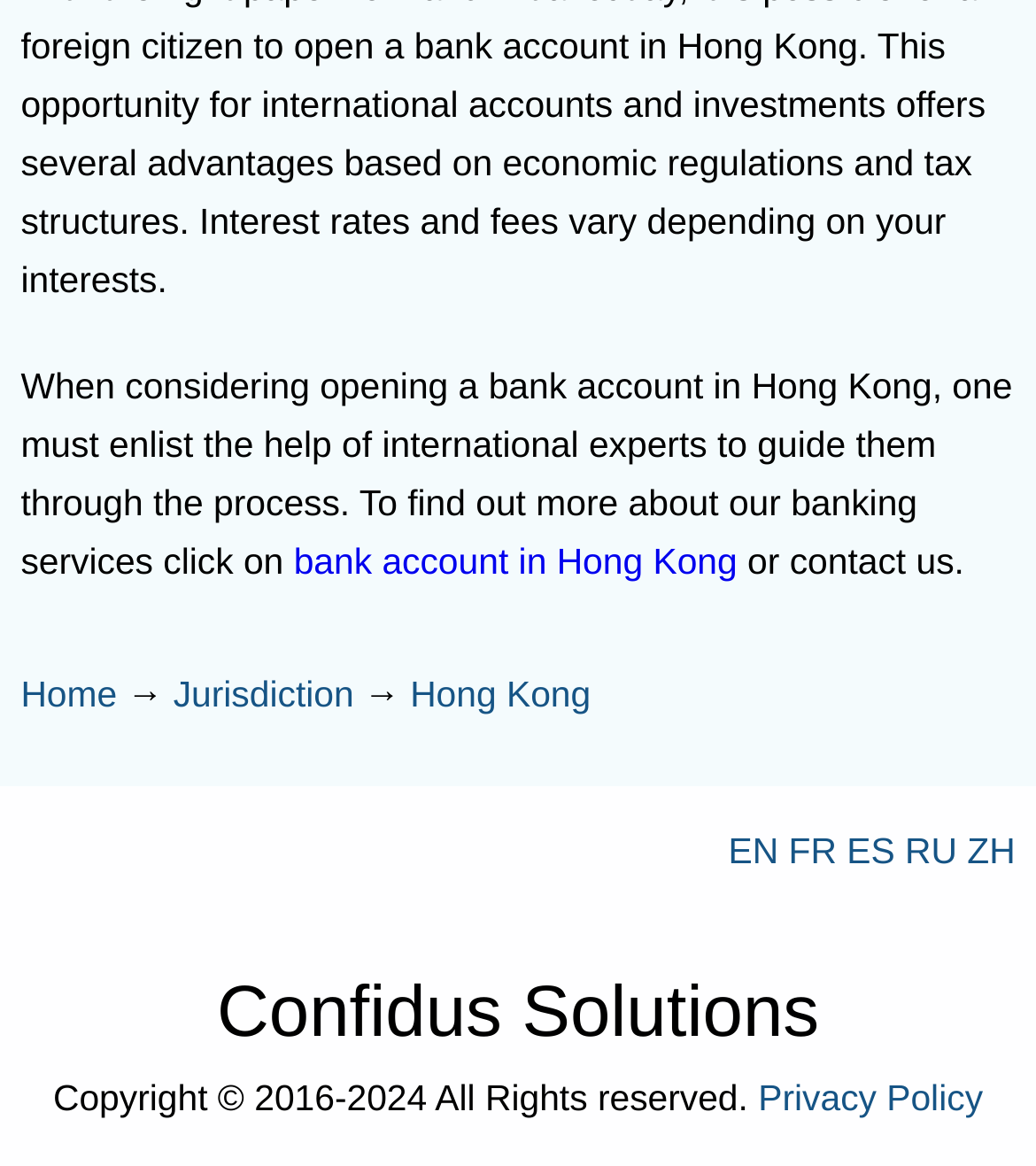Can you look at the image and give a comprehensive answer to the question:
What is the purpose of the link 'Jurisdiction'?

The link 'Jurisdiction' is located near the top of the webpage, suggesting that it provides information on different jurisdictions, possibly related to banking services or company incorporation.